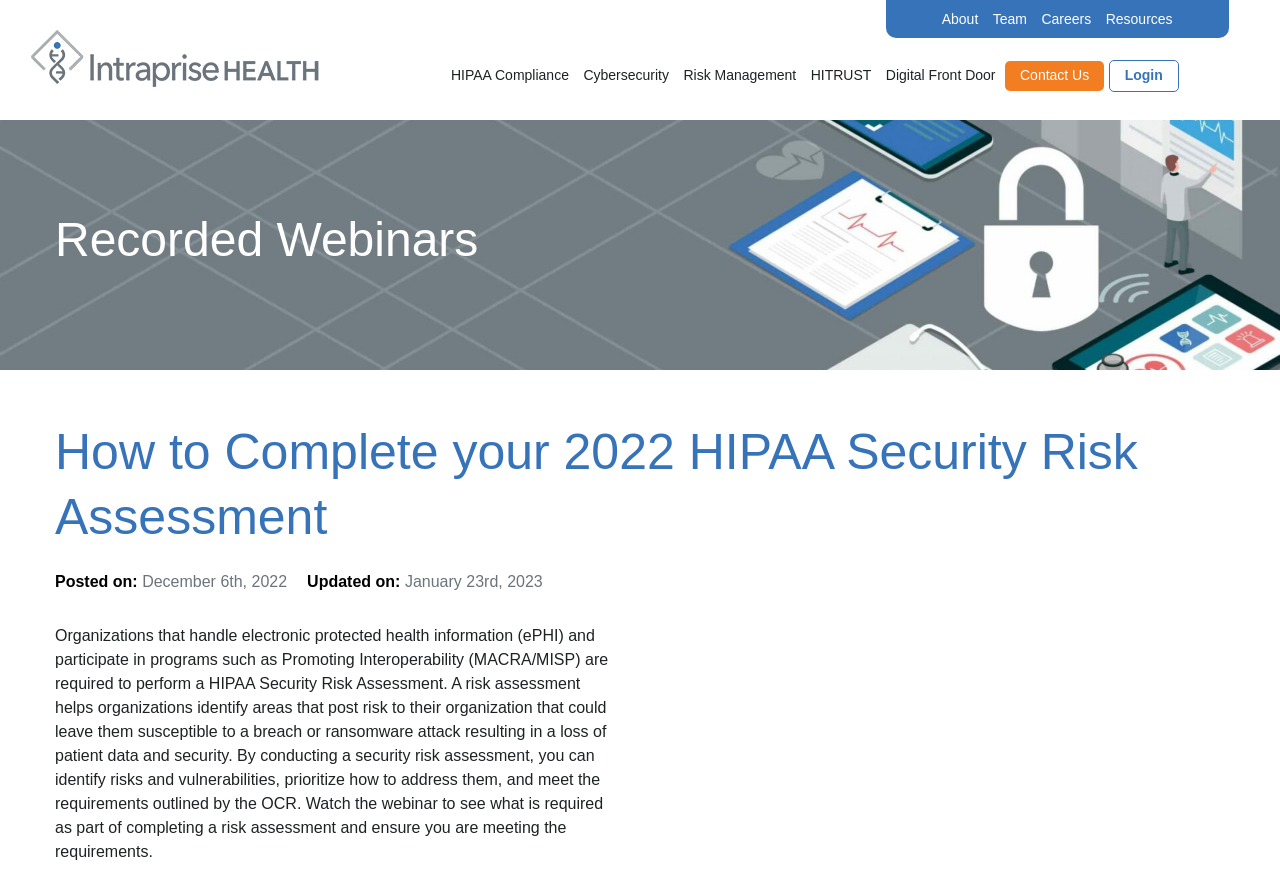Locate the bounding box coordinates of the area that needs to be clicked to fulfill the following instruction: "Watch the webinar". The coordinates should be in the format of four float numbers between 0 and 1, namely [left, top, right, bottom].

[0.043, 0.85, 0.471, 0.978]